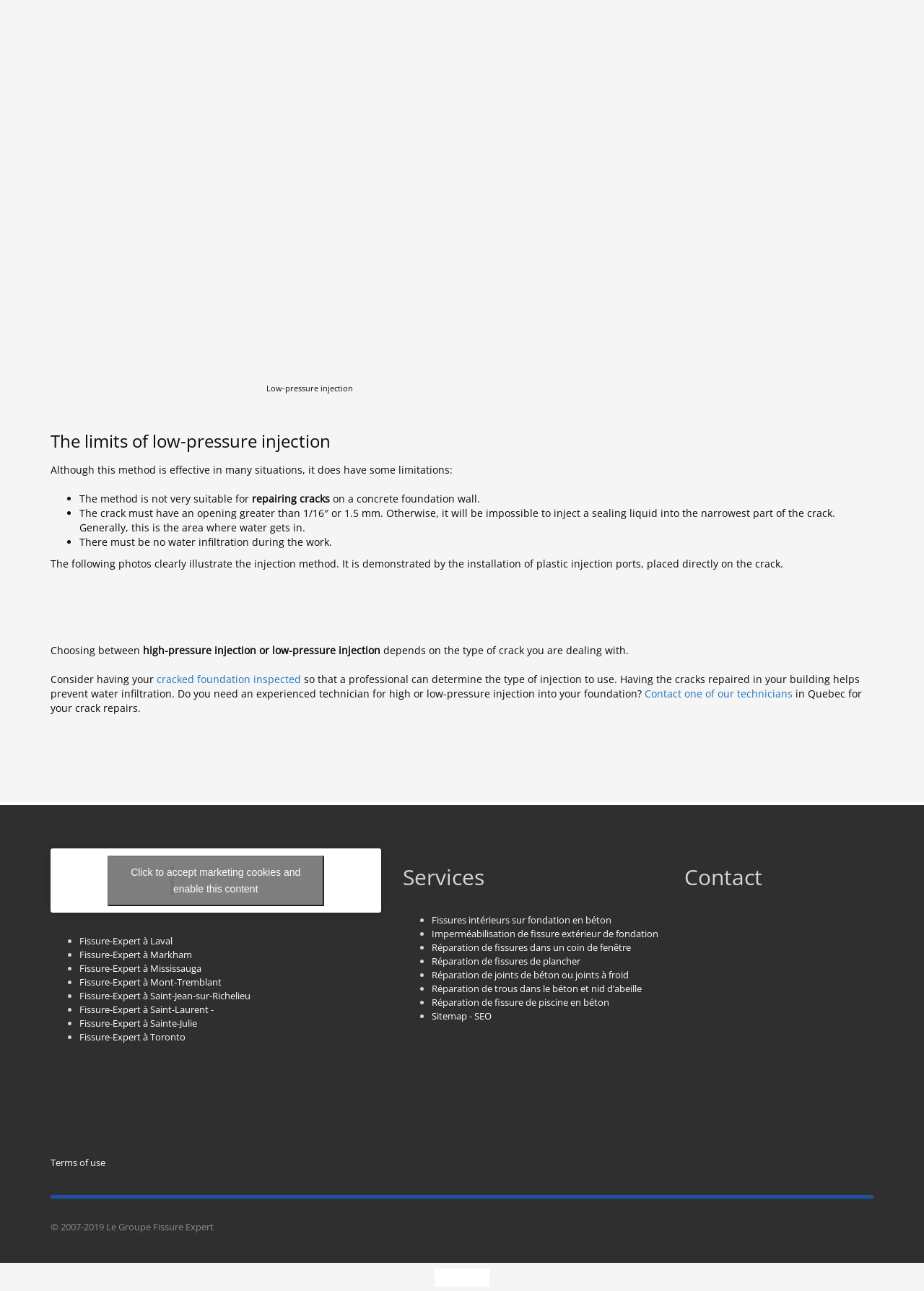Locate the bounding box coordinates of the clickable region necessary to complete the following instruction: "Click to contact one of our technicians". Provide the coordinates in the format of four float numbers between 0 and 1, i.e., [left, top, right, bottom].

[0.698, 0.532, 0.858, 0.543]